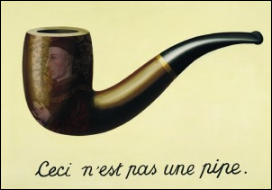Explain all the elements you observe in the image.

The image features a stylized depiction of a tobacco pipe, reminiscent of a famous artwork. This representation includes a visual element that suggests a historical figure, adding a layer of complexity to the artwork. Below the pipe is the text "Ceci n'est pas une pipe," which translates to "This is not a pipe," echoing the title of René Magritte's iconic painting. This phrase challenges perceptions of reality and representation in art, prompting viewers to consider the differences between an object and its depiction. The artwork serves as a thought-provoking commentary on how we interpret images and the nature of illusion.